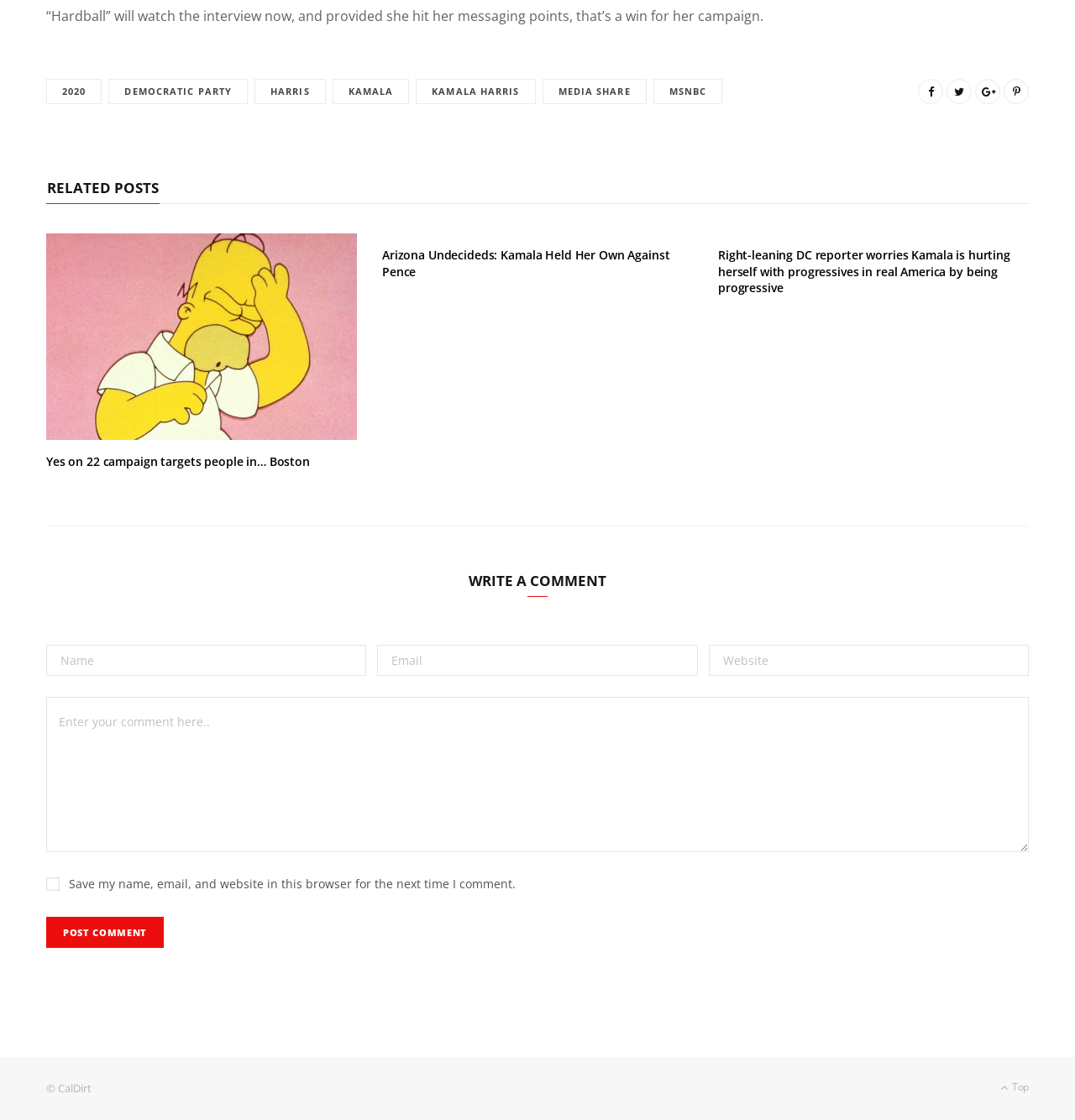Please identify the bounding box coordinates of the clickable element to fulfill the following instruction: "Read the article about Yes on 22 campaign targets people in Boston". The coordinates should be four float numbers between 0 and 1, i.e., [left, top, right, bottom].

[0.043, 0.208, 0.332, 0.393]